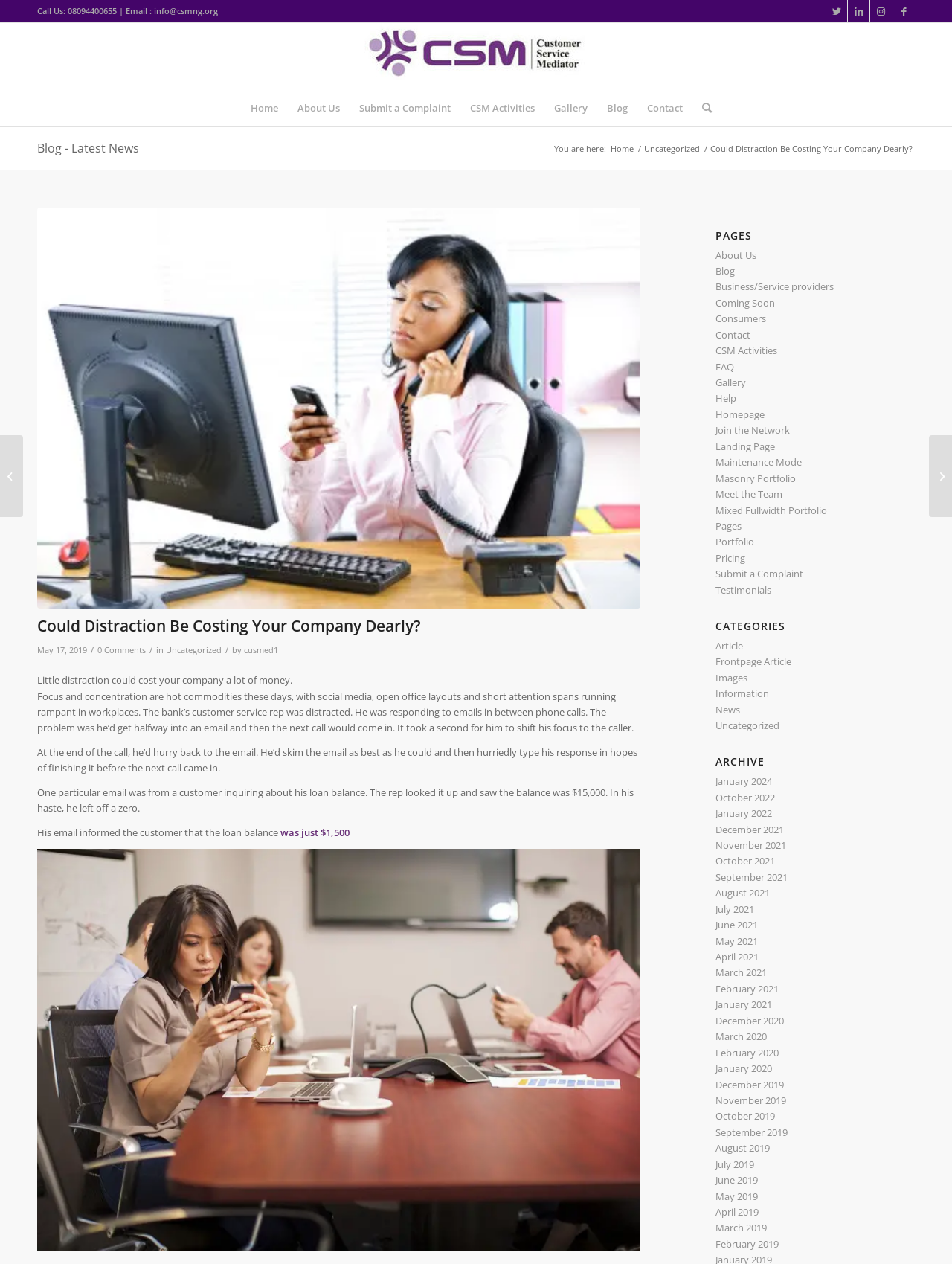What is the topic of the blog post?
Look at the screenshot and provide an in-depth answer.

I found the topic of the blog post by reading the title and the content of the post, which talks about how distraction can cost a company a lot of money and gives an example of a customer service rep who made a mistake due to distraction.